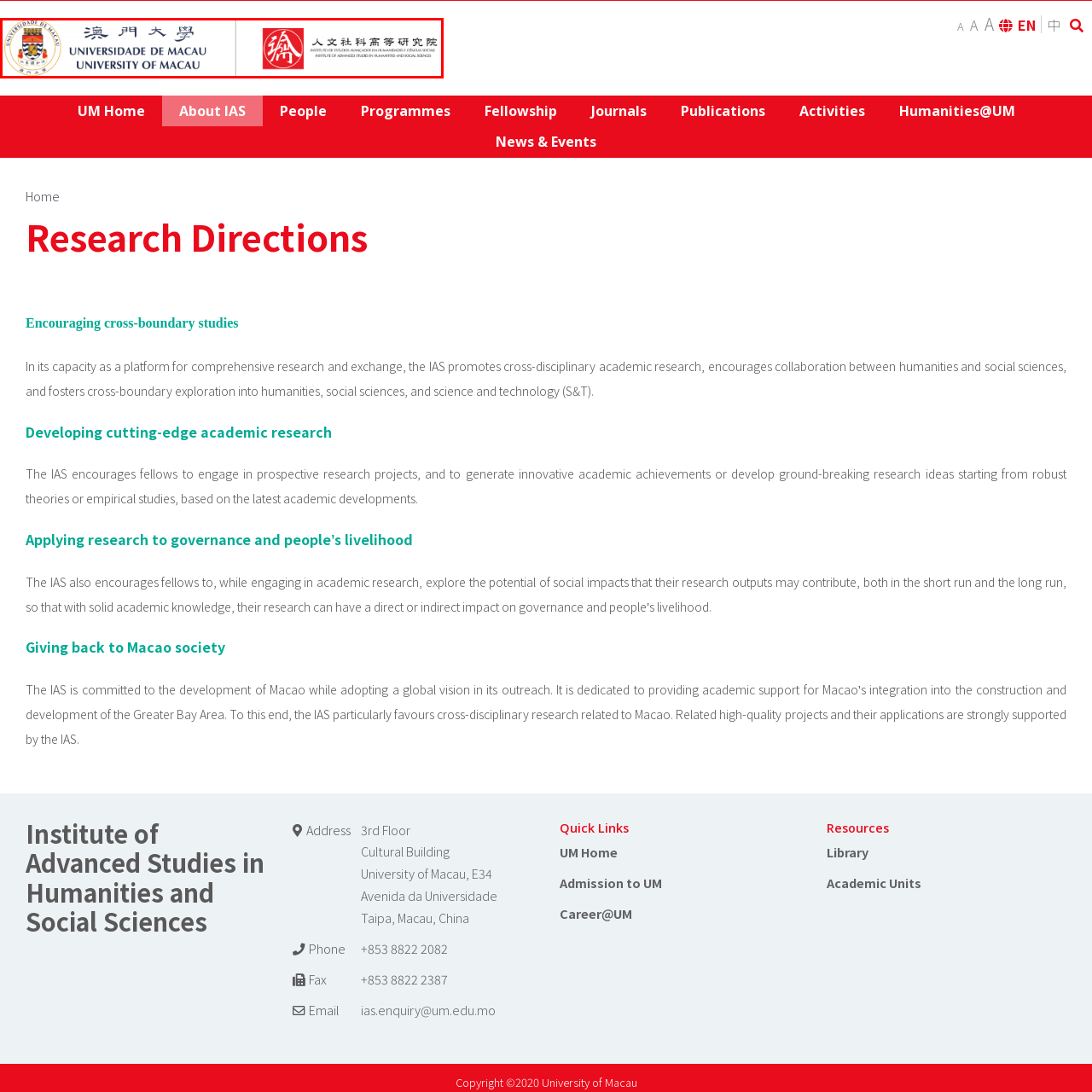Give a comprehensive caption for the image marked by the red rectangle.

The image displays the logo of the University of Macau, prominently featuring its official emblem on the left. This emblem includes elements of heritage and culture, emphasizing the university's dedication to academic excellence. Adjacent to the university's logo is the logo of the Institute of Advanced Studies in Humanities and Social Sciences, presented within a distinct red box, symbolizing its focus on interdisciplinary research in the humanities and social sciences. The logos are styled in a modern format, reflecting the institution's commitment to fostering innovative research and collaboration. This visual representation is integral to the identity of the University of Macau and its academic initiatives.